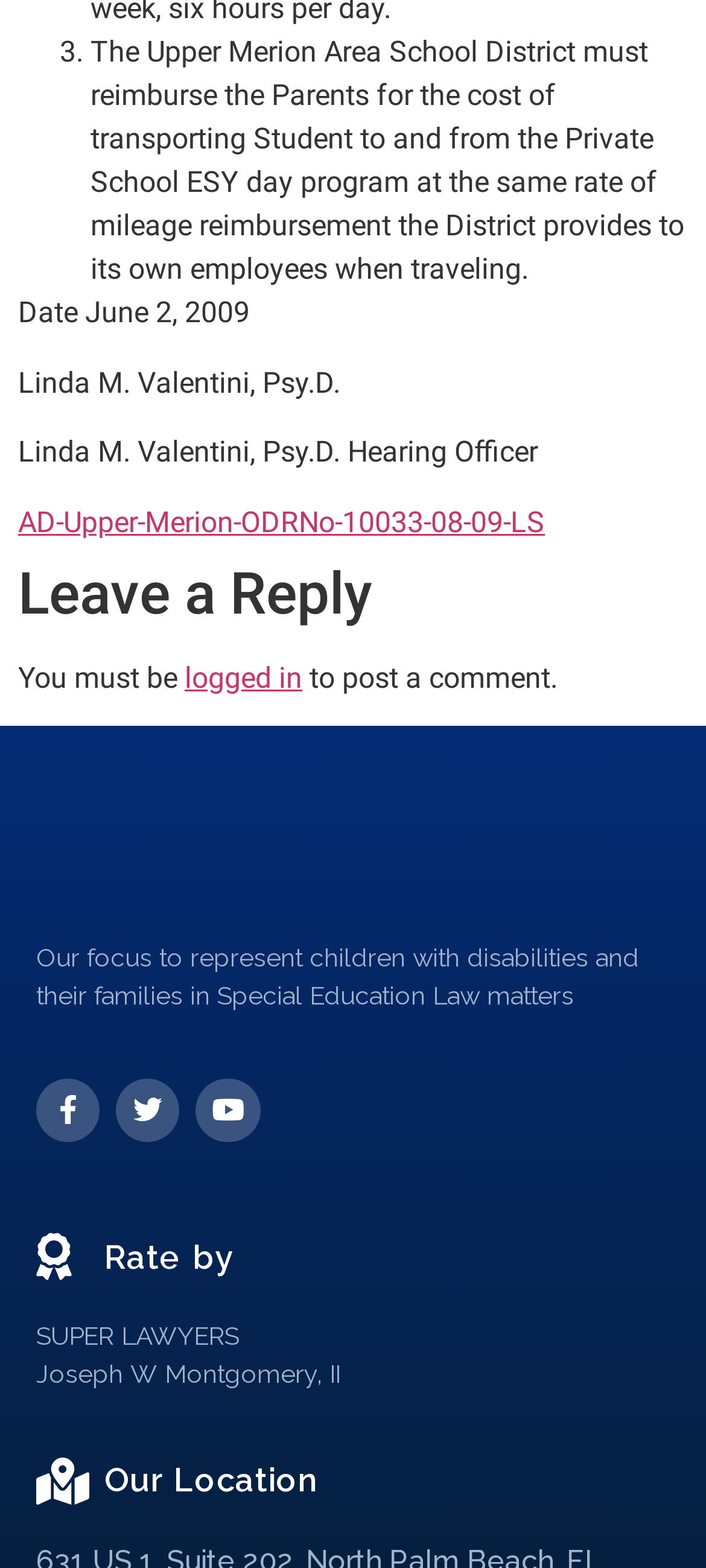Provide the bounding box coordinates of the HTML element this sentence describes: "Rate by". The bounding box coordinates consist of four float numbers between 0 and 1, i.e., [left, top, right, bottom].

[0.051, 0.786, 0.949, 0.817]